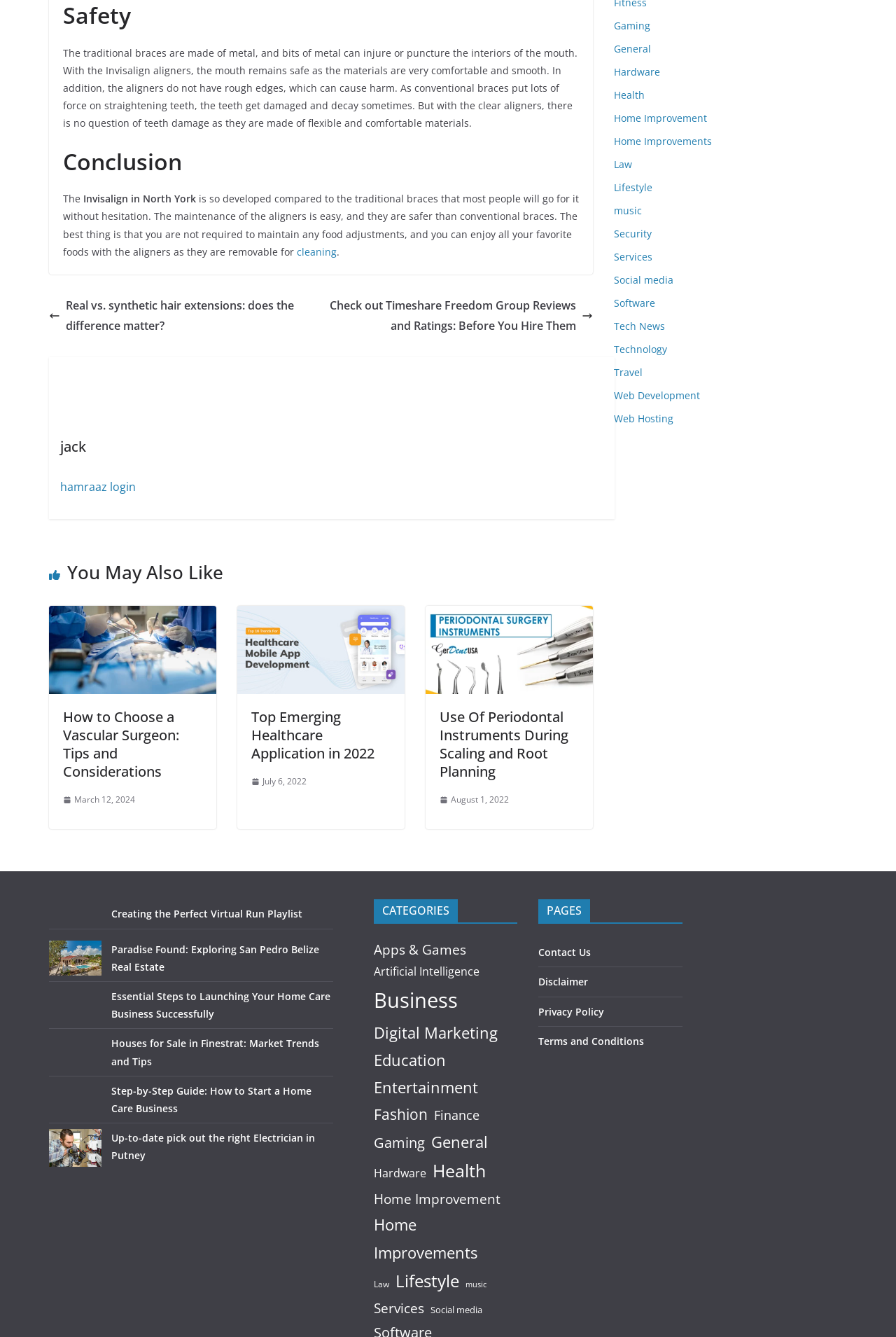Determine the bounding box coordinates of the area to click in order to meet this instruction: "Click on 'Invisalign in North York'".

[0.093, 0.144, 0.219, 0.154]